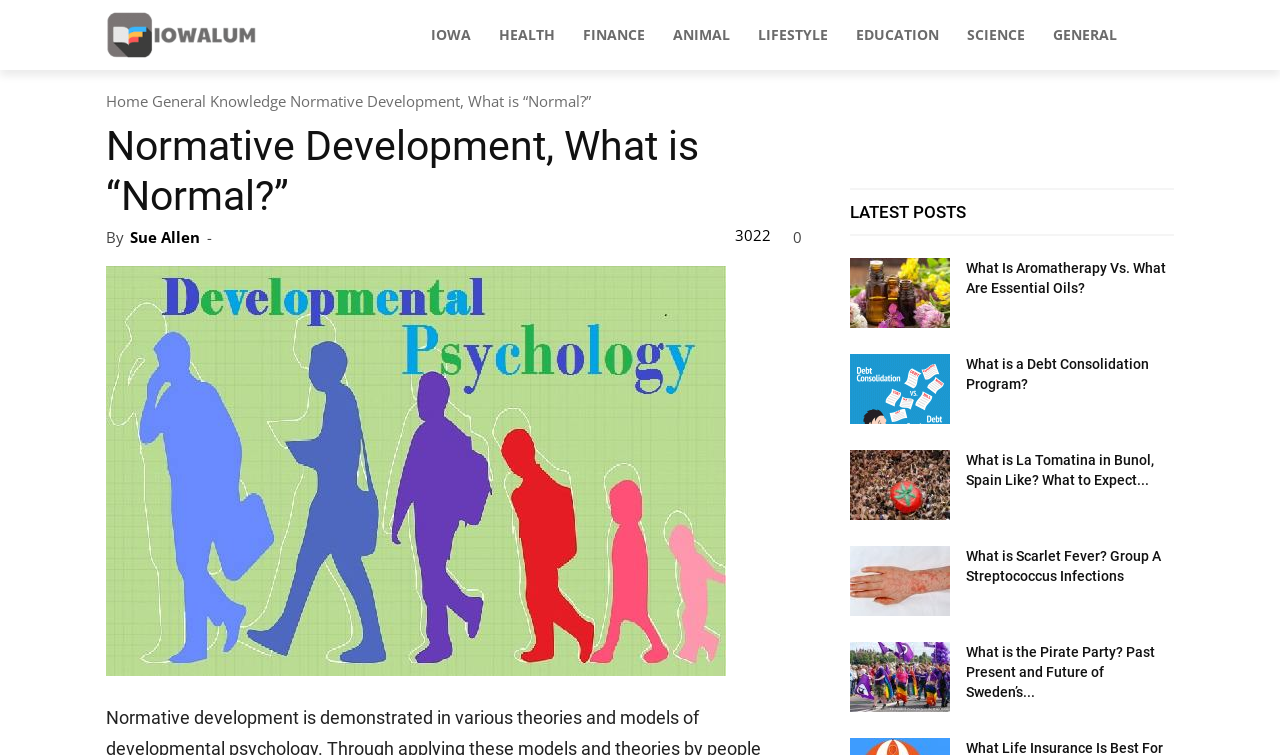Given the description "General Knowledge", determine the bounding box of the corresponding UI element.

[0.119, 0.12, 0.223, 0.146]